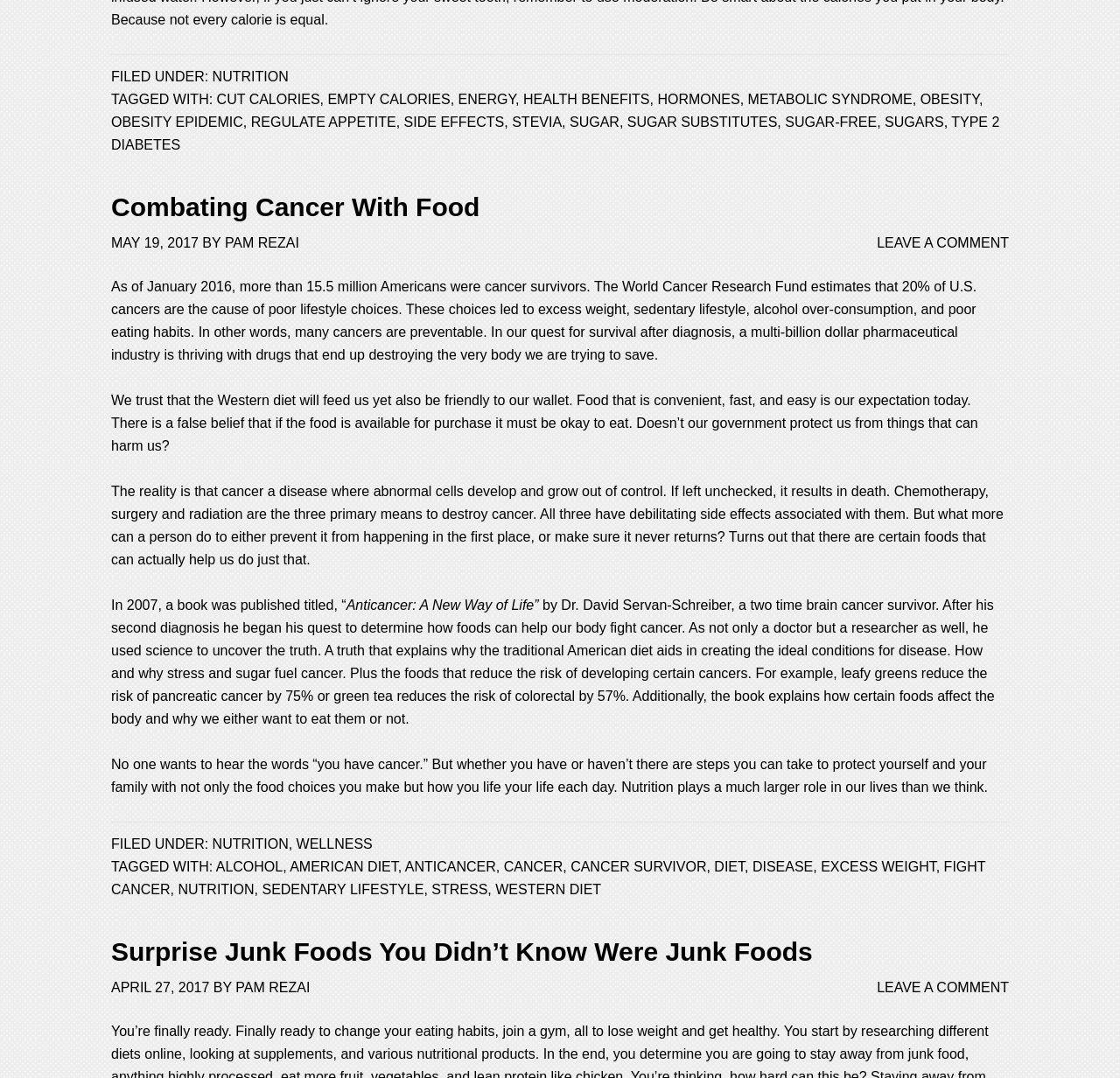Please locate the bounding box coordinates for the element that should be clicked to achieve the following instruction: "Click on the link 'Combating Cancer With Food'". Ensure the coordinates are given as four float numbers between 0 and 1, i.e., [left, top, right, bottom].

[0.099, 0.179, 0.428, 0.205]